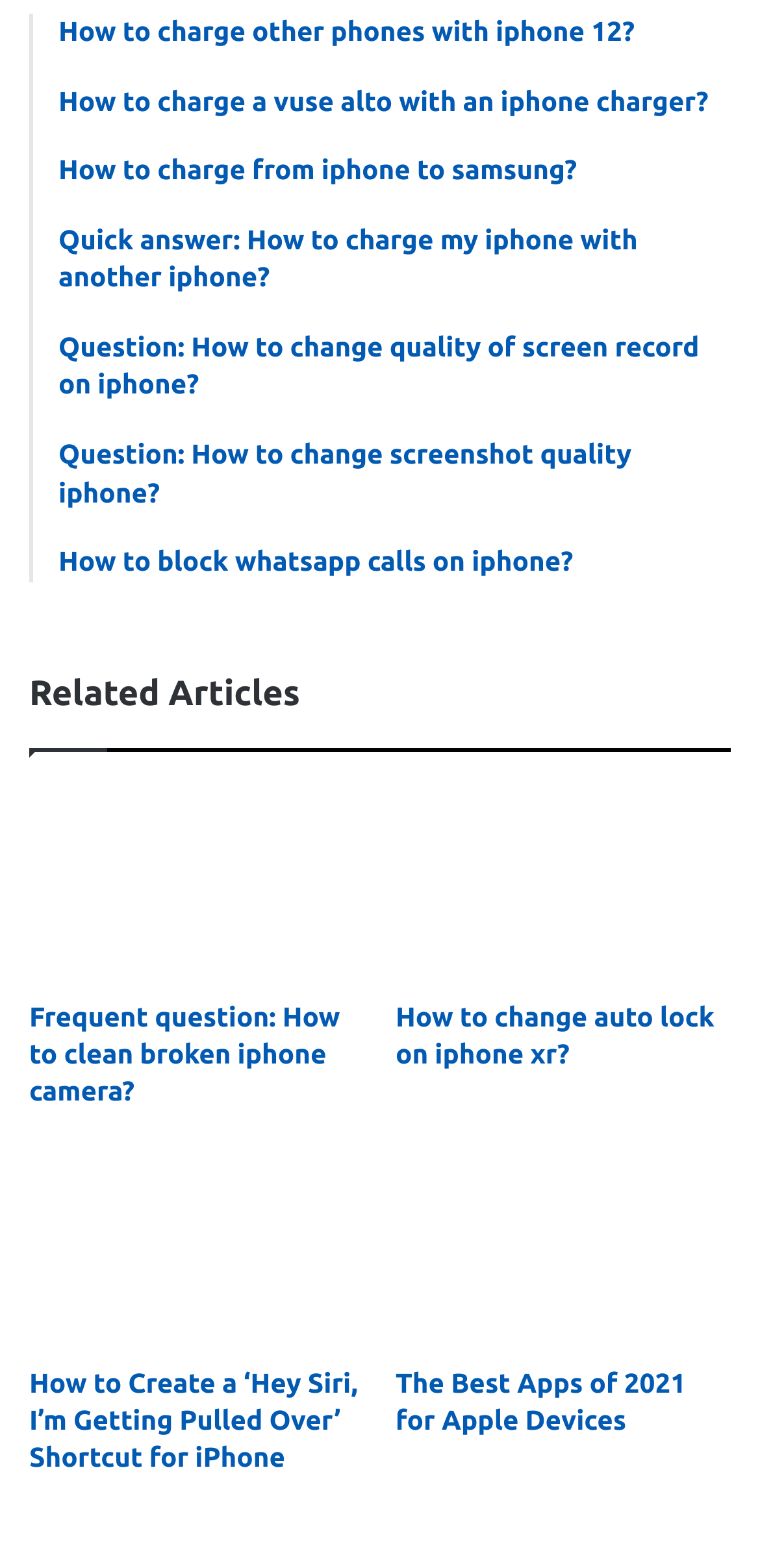Locate the bounding box coordinates of the element to click to perform the following action: 'Open 'Frequent question: How to clean broken iphone camera?''. The coordinates should be given as four float values between 0 and 1, in the form of [left, top, right, bottom].

[0.038, 0.504, 0.479, 0.625]